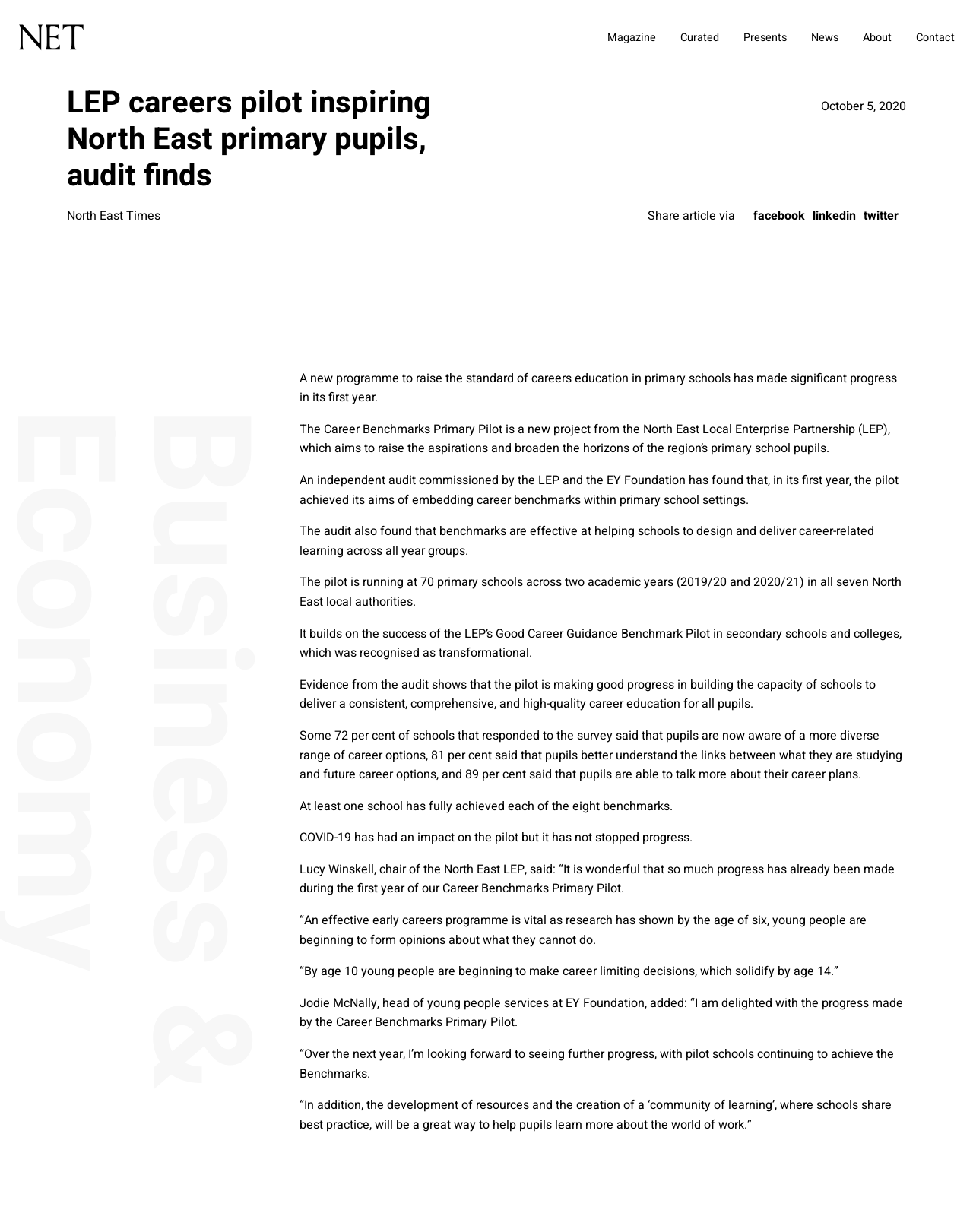Locate the bounding box coordinates of the element that should be clicked to execute the following instruction: "Return to the homepage".

[0.019, 0.02, 0.355, 0.041]